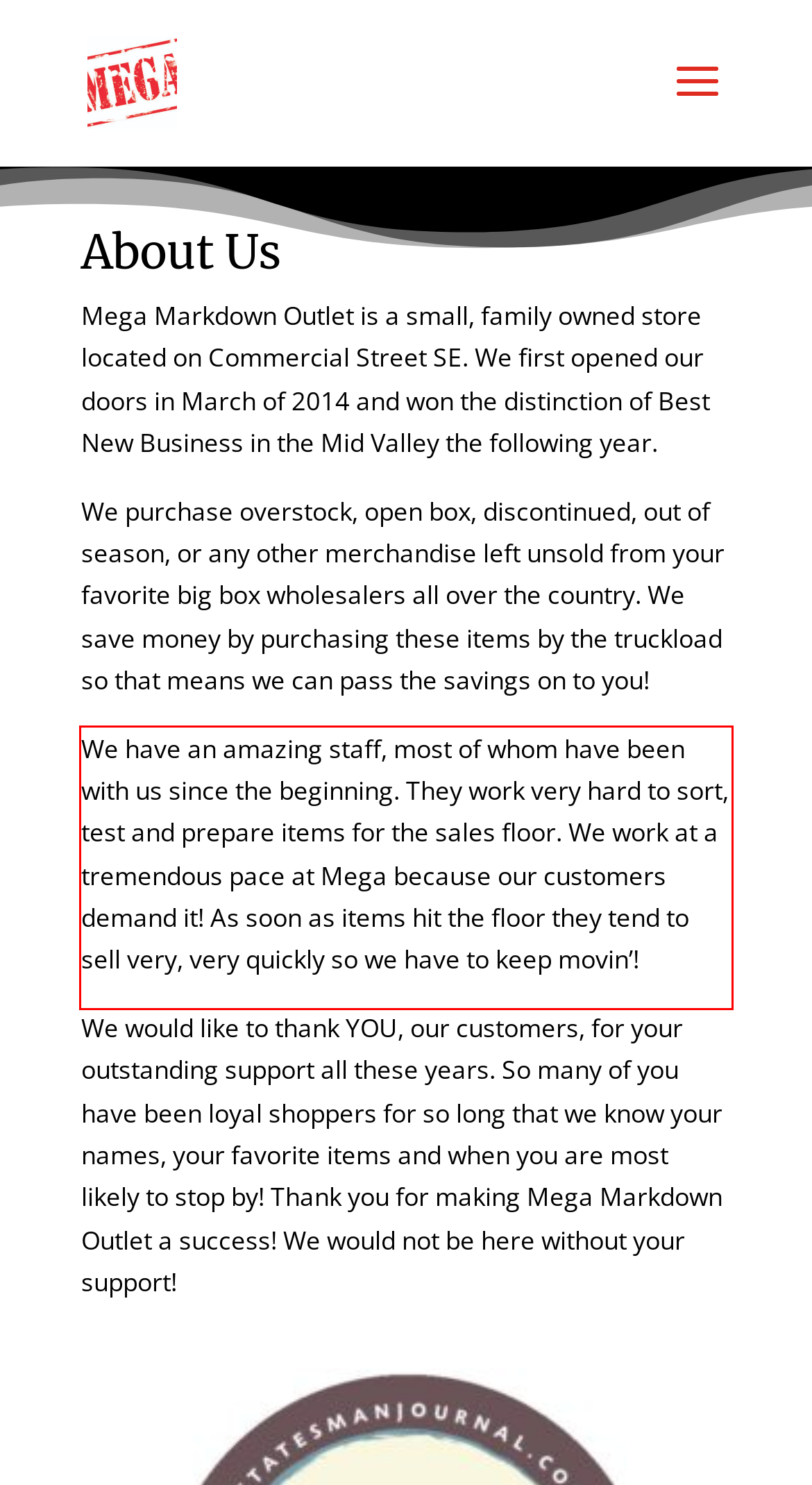Within the screenshot of a webpage, identify the red bounding box and perform OCR to capture the text content it contains.

We have an amazing staff, most of whom have been with us since the beginning. They work very hard to sort, test and prepare items for the sales floor. We work at a tremendous pace at Mega because our customers demand it! As soon as items hit the floor they tend to sell very, very quickly so we have to keep movin’!